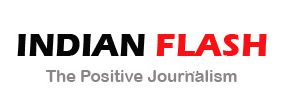What is the tagline of 'Indian Flash'?
Please answer the question as detailed as possible based on the image.

Below the main title, a tagline reads 'The Positive Journalism', using a softer gray font that complements the overall branding. This tagline reflects the website's mission to deliver optimistic and uplifting news stories.